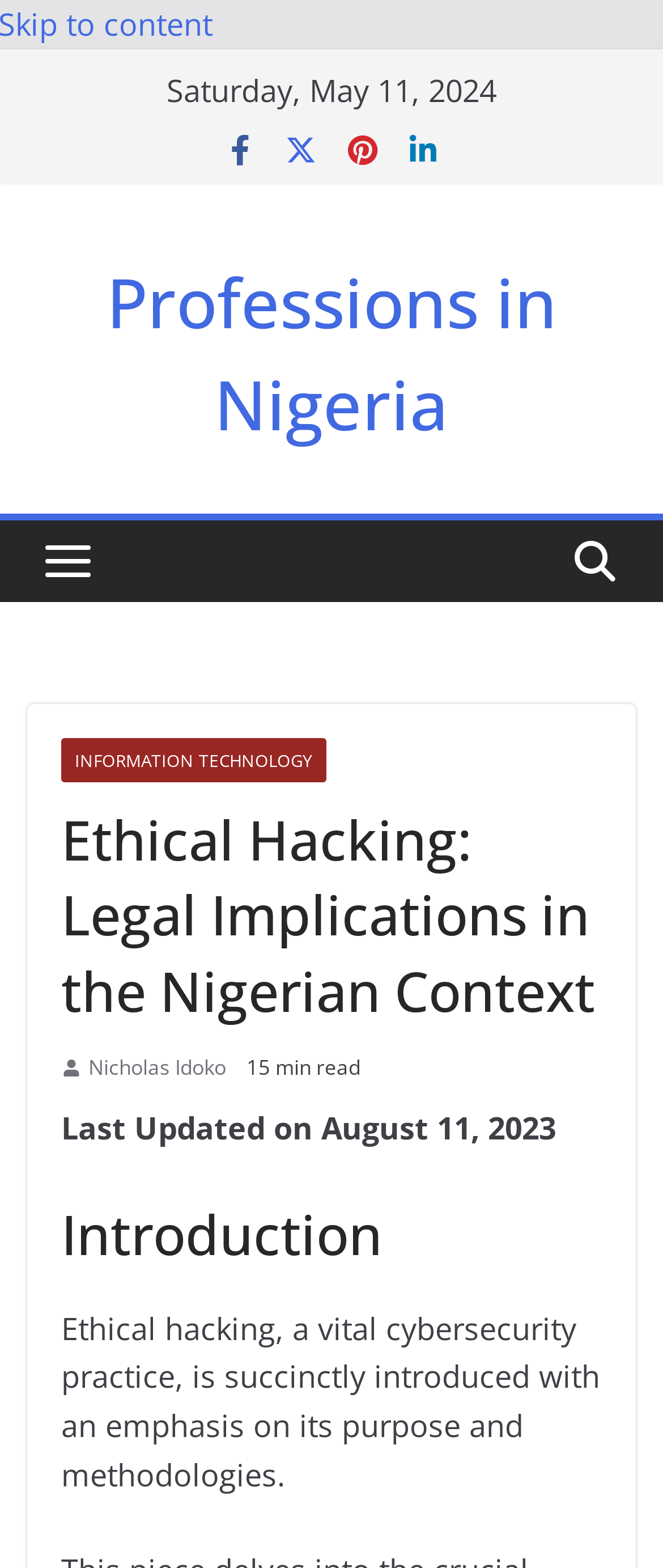Who is the author of the article?
Using the image as a reference, give a one-word or short phrase answer.

Nicholas Idoko